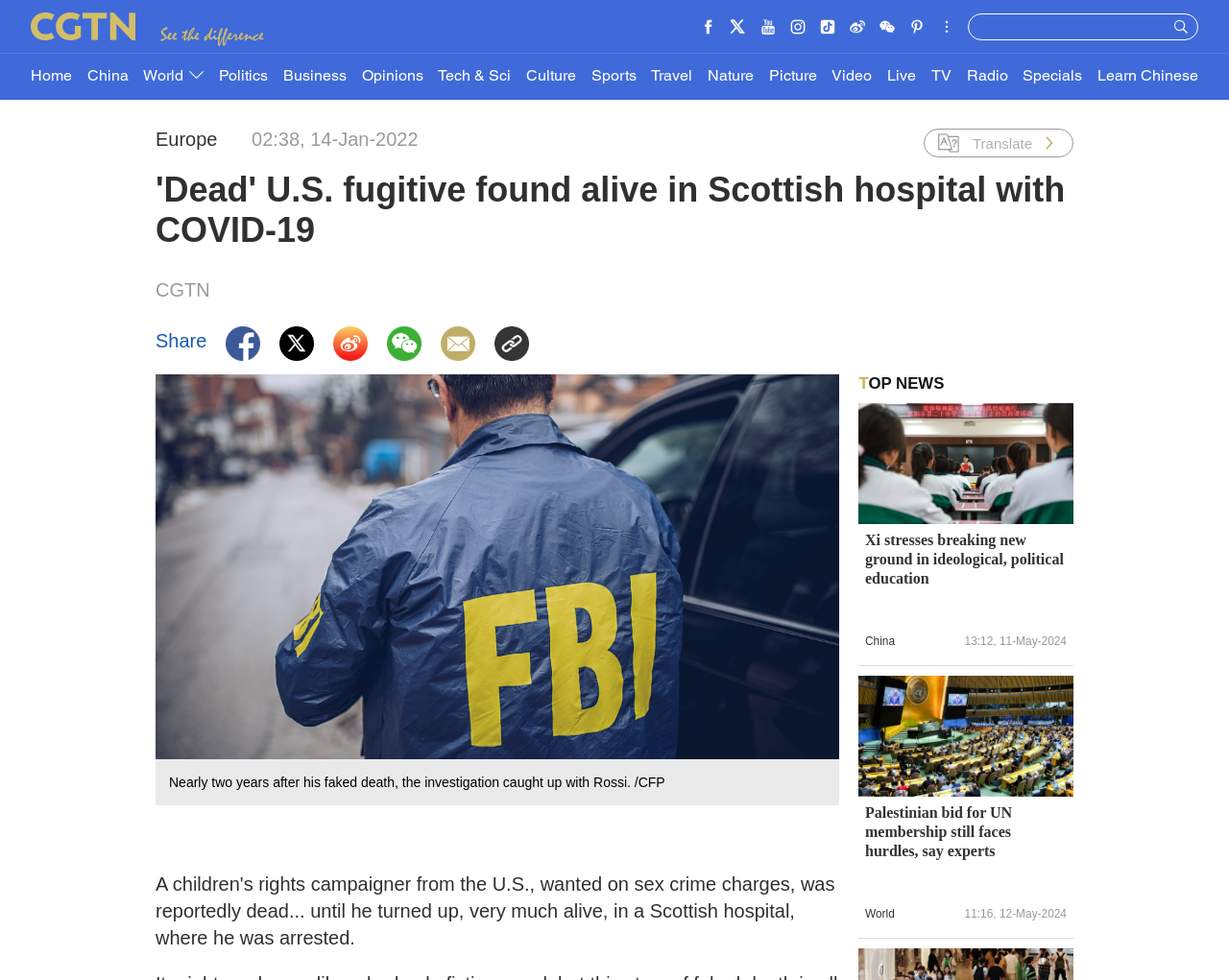Please determine the bounding box coordinates of the clickable area required to carry out the following instruction: "Click the 'Palestinian bid for UN membership still faces hurdles, say experts' news link". The coordinates must be four float numbers between 0 and 1, represented as [left, top, right, bottom].

[0.698, 0.741, 0.873, 0.758]